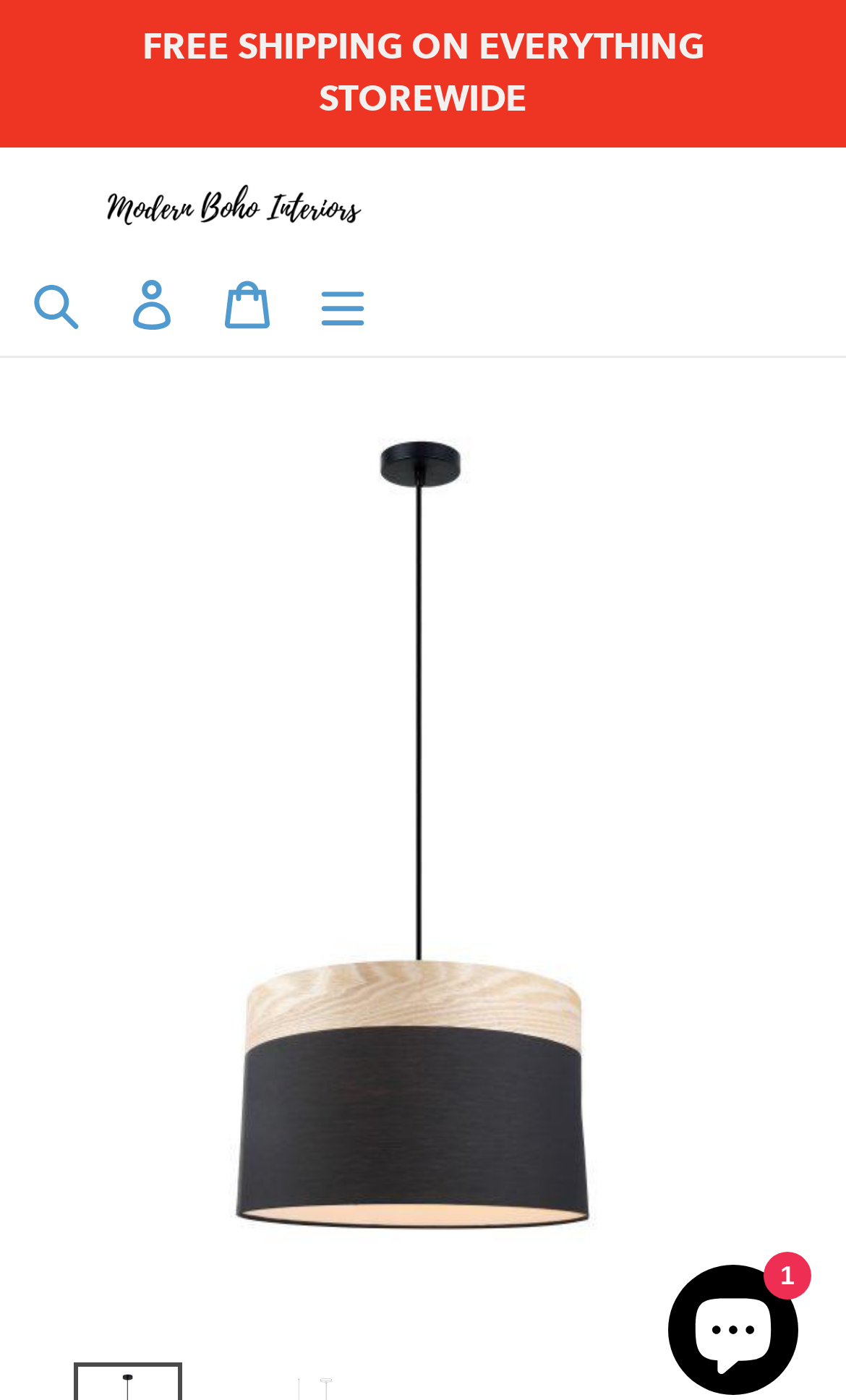Find the bounding box coordinates for the element described here: "1".

[0.79, 0.903, 0.944, 0.996]